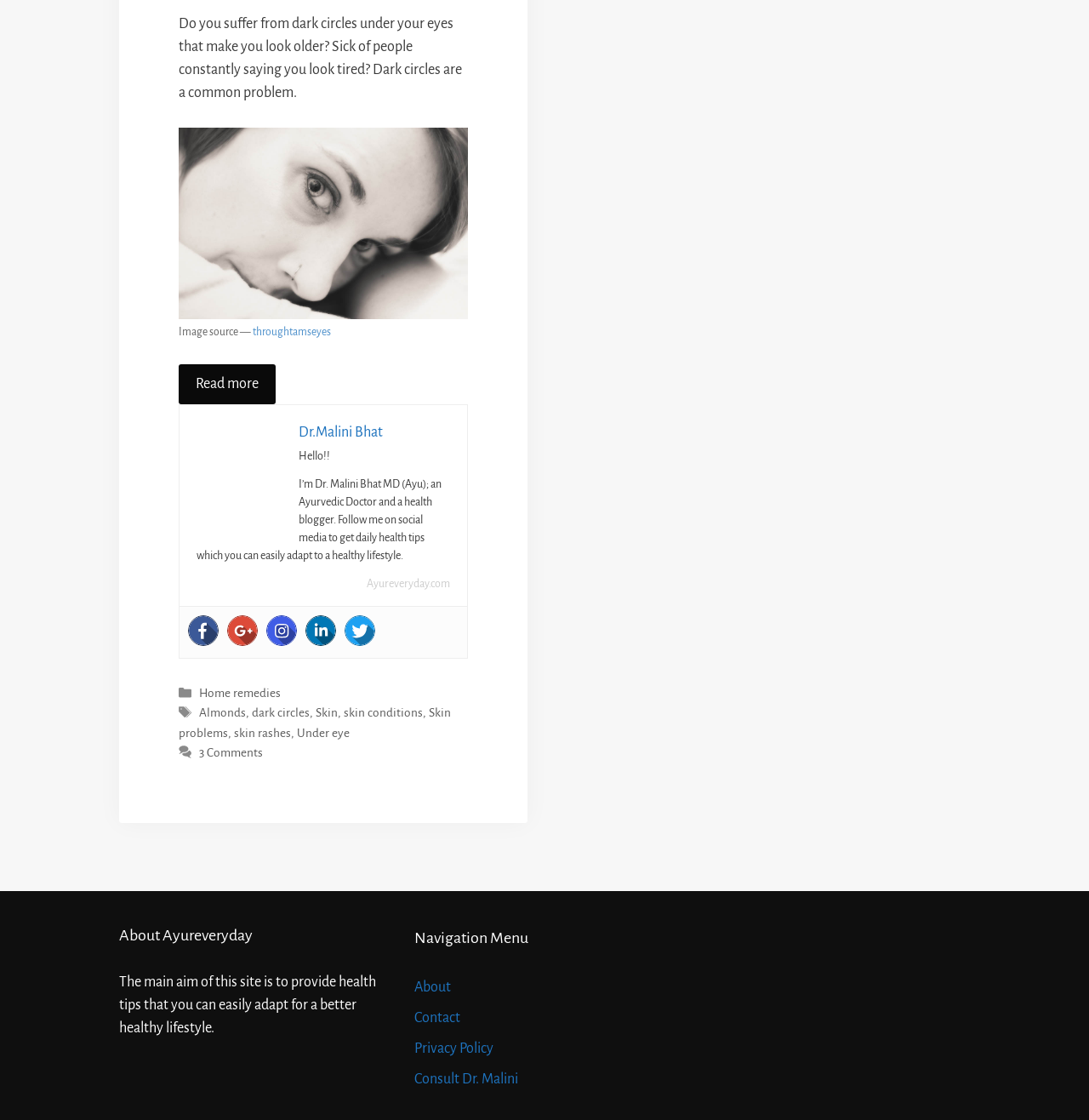Locate the UI element that matches the description Skin problems in the webpage screenshot. Return the bounding box coordinates in the format (top-left x, top-left y, bottom-right x, bottom-right y), with values ranging from 0 to 1.

[0.164, 0.631, 0.414, 0.66]